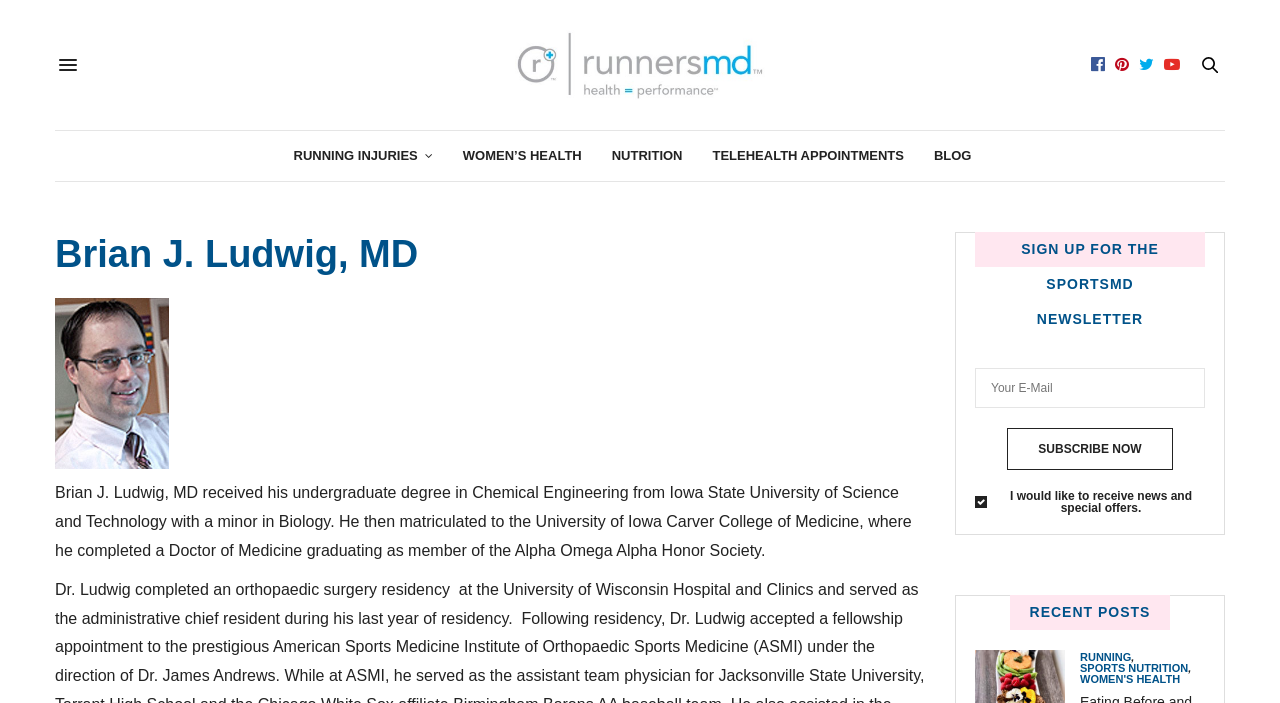Please identify the bounding box coordinates of the element I should click to complete this instruction: 'Read about Brian J. Ludwig, MD's education'. The coordinates should be given as four float numbers between 0 and 1, like this: [left, top, right, bottom].

[0.043, 0.688, 0.712, 0.795]